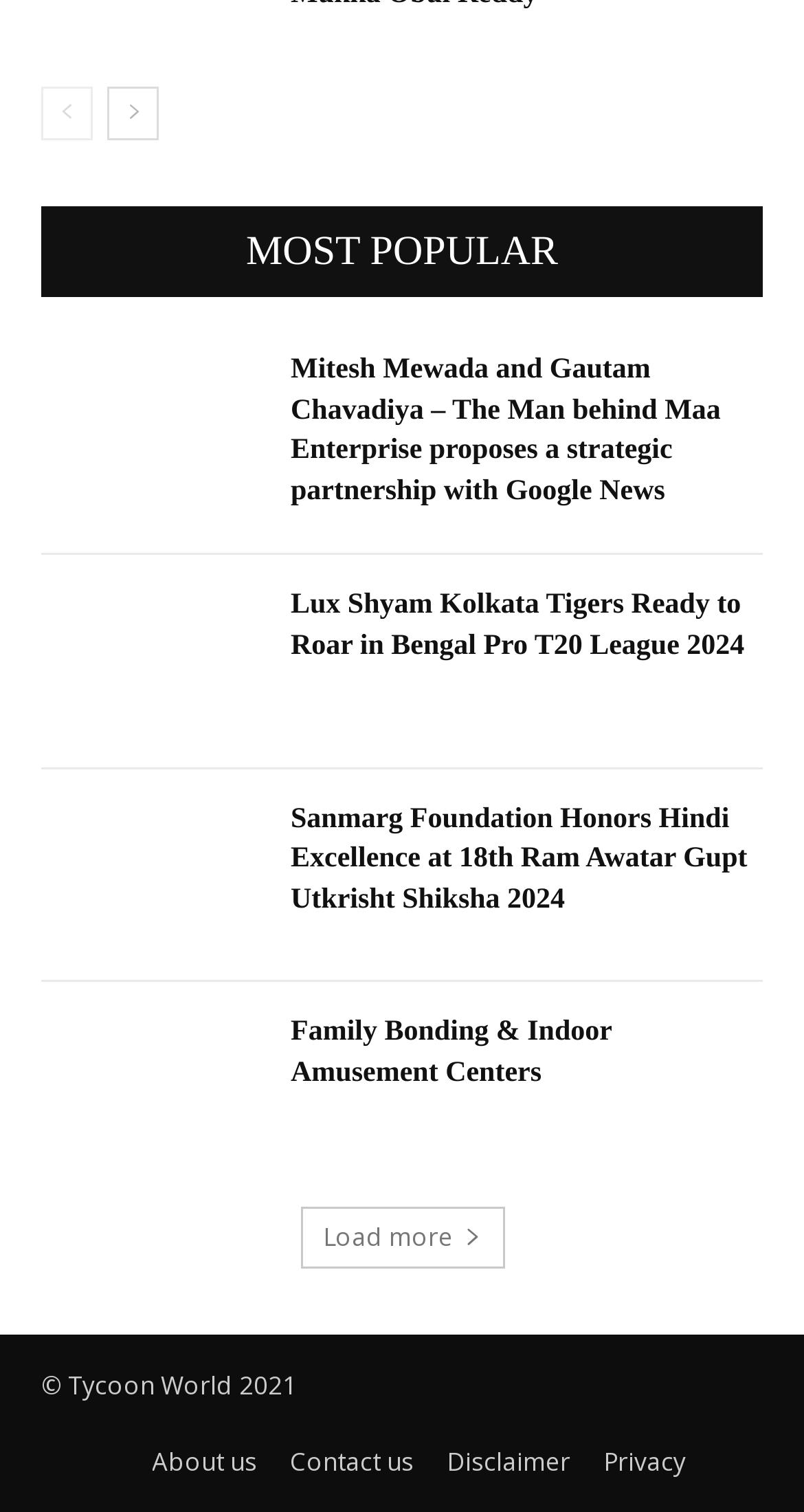Can you find the bounding box coordinates of the area I should click to execute the following instruction: "check disclaimer"?

[0.555, 0.952, 0.709, 0.981]